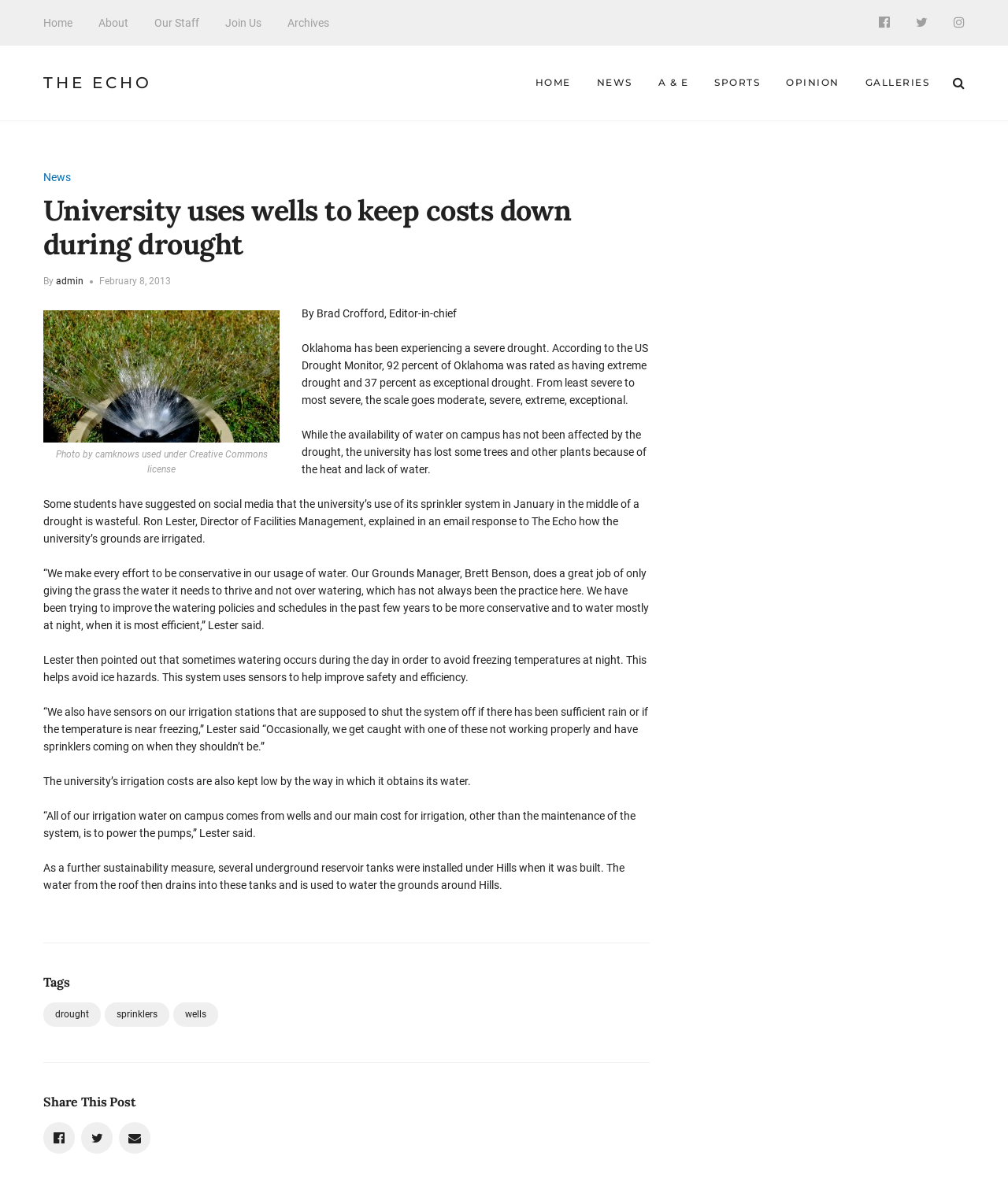Explain the features and main sections of the webpage comprehensively.

The webpage is an article from "The Echo" titled "University uses wells to keep costs down during drought". At the top, there are several links to different sections of the website, including "Home", "About", "Our Staff", "Join Us", and "Archives". On the right side of the top section, there are three social media links represented by icons.

Below the top section, there is a main navigation menu with links to "HOME", "NEWS", "A & E", "SPORTS", "OPINION", and "GALLERIES". On the right side of this menu, there is a search button represented by a magnifying glass icon.

The main content of the article is divided into several sections. At the top, there is a heading with the title of the article, followed by a link to the author's name, "admin", and a timestamp, "February 8, 2013". Below this, there is a figure with an image and a caption, "Photo by camknows used under Creative Commons license".

The article itself is written by Brad Crofford, Editor-in-chief, and discusses the university's response to the drought in Oklahoma. The text is divided into several paragraphs, with headings and subheadings. The article explains that the university has not been affected by the drought, but has lost some trees and plants due to the heat and lack of water. It also discusses the university's irrigation system, which uses sensors to avoid overwatering and to water mostly at night.

The article quotes Ron Lester, Director of Facilities Management, who explains that the university makes every effort to be conservative in its water usage and has improved its watering policies and schedules in recent years. The article also mentions that the university's irrigation costs are kept low by using wells and powering the pumps.

At the bottom of the article, there are links to related tags, including "drought", "sprinklers", and "wells". There is also a section titled "Share This Post" with links to share the article on social media.